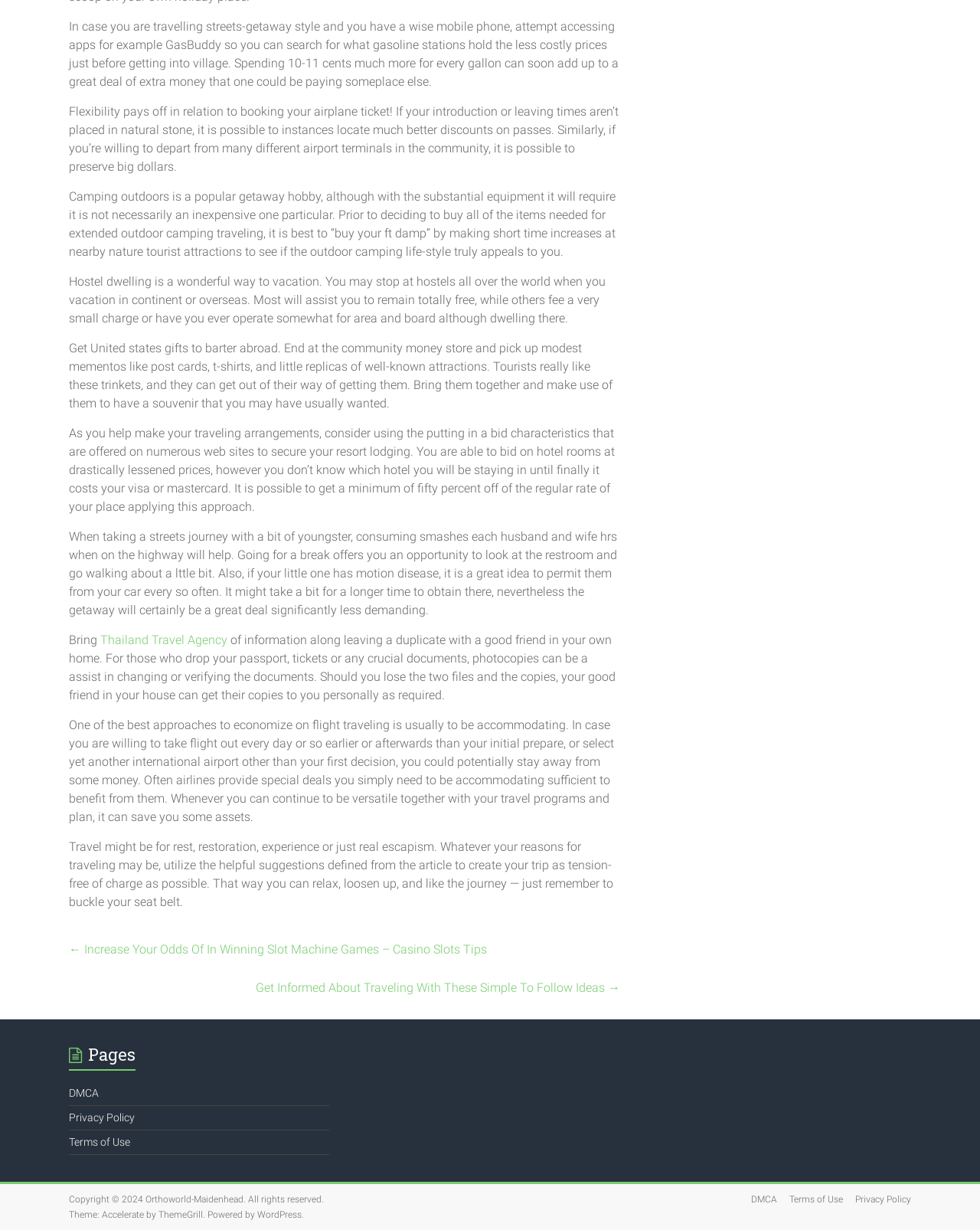Locate the bounding box coordinates of the area that needs to be clicked to fulfill the following instruction: "View the image of Galanthus woronowii". The coordinates should be in the format of four float numbers between 0 and 1, namely [left, top, right, bottom].

None